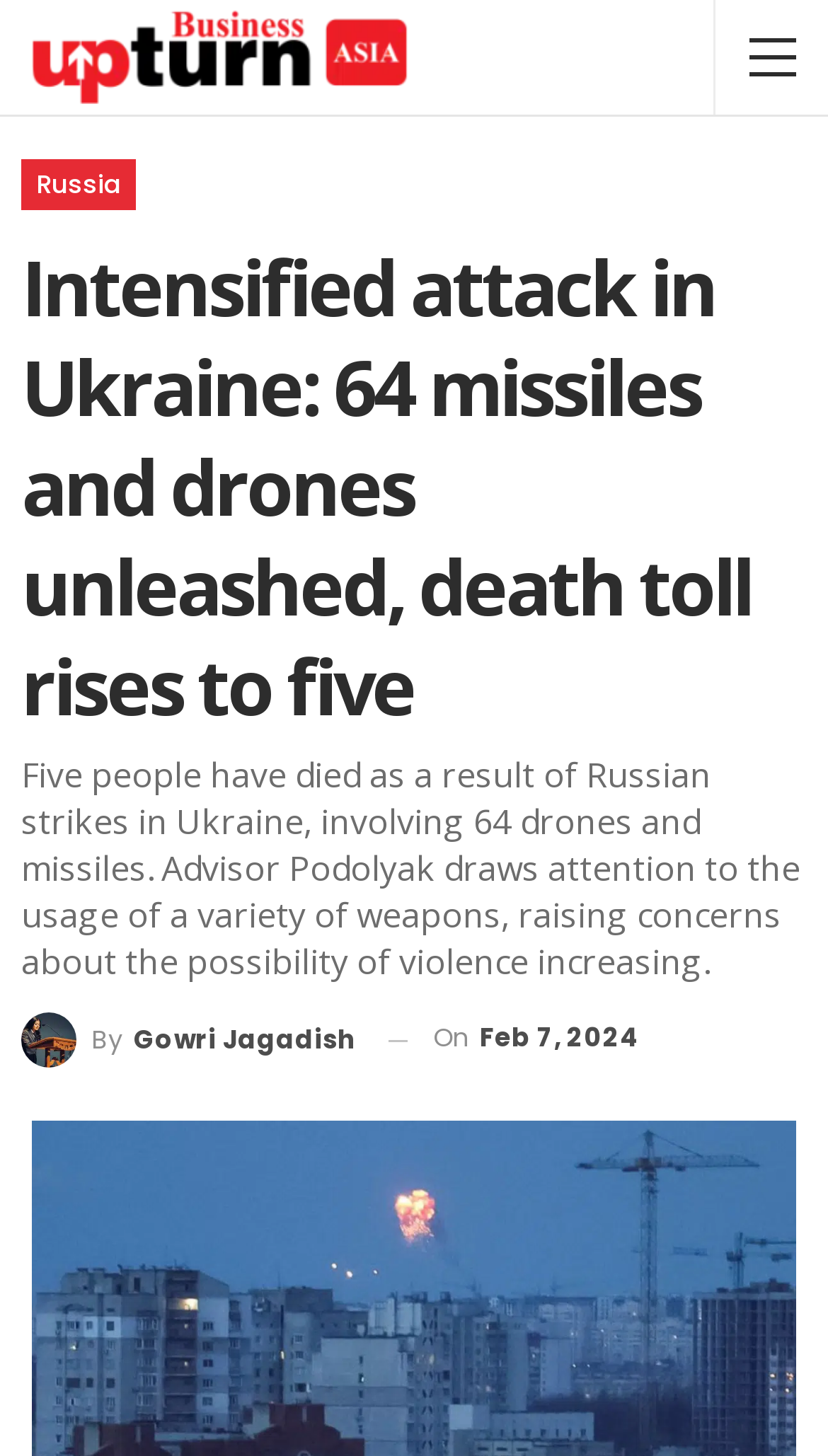From the webpage screenshot, identify the region described by Russia. Provide the bounding box coordinates as (top-left x, top-left y, bottom-right x, bottom-right y), with each value being a floating point number between 0 and 1.

[0.026, 0.109, 0.164, 0.145]